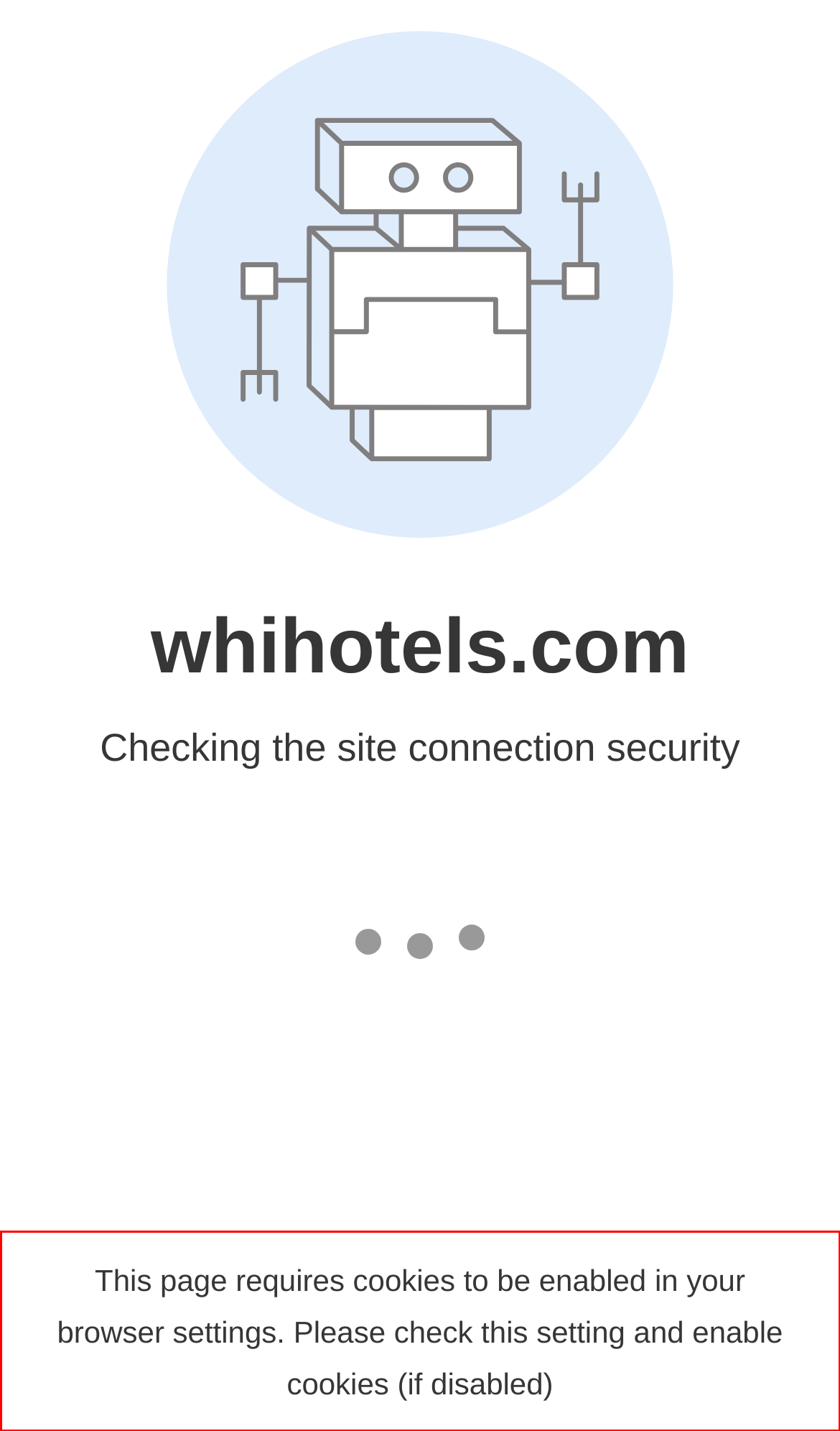There is a UI element on the webpage screenshot marked by a red bounding box. Extract and generate the text content from within this red box.

This page requires cookies to be enabled in your browser settings. Please check this setting and enable cookies (if disabled)